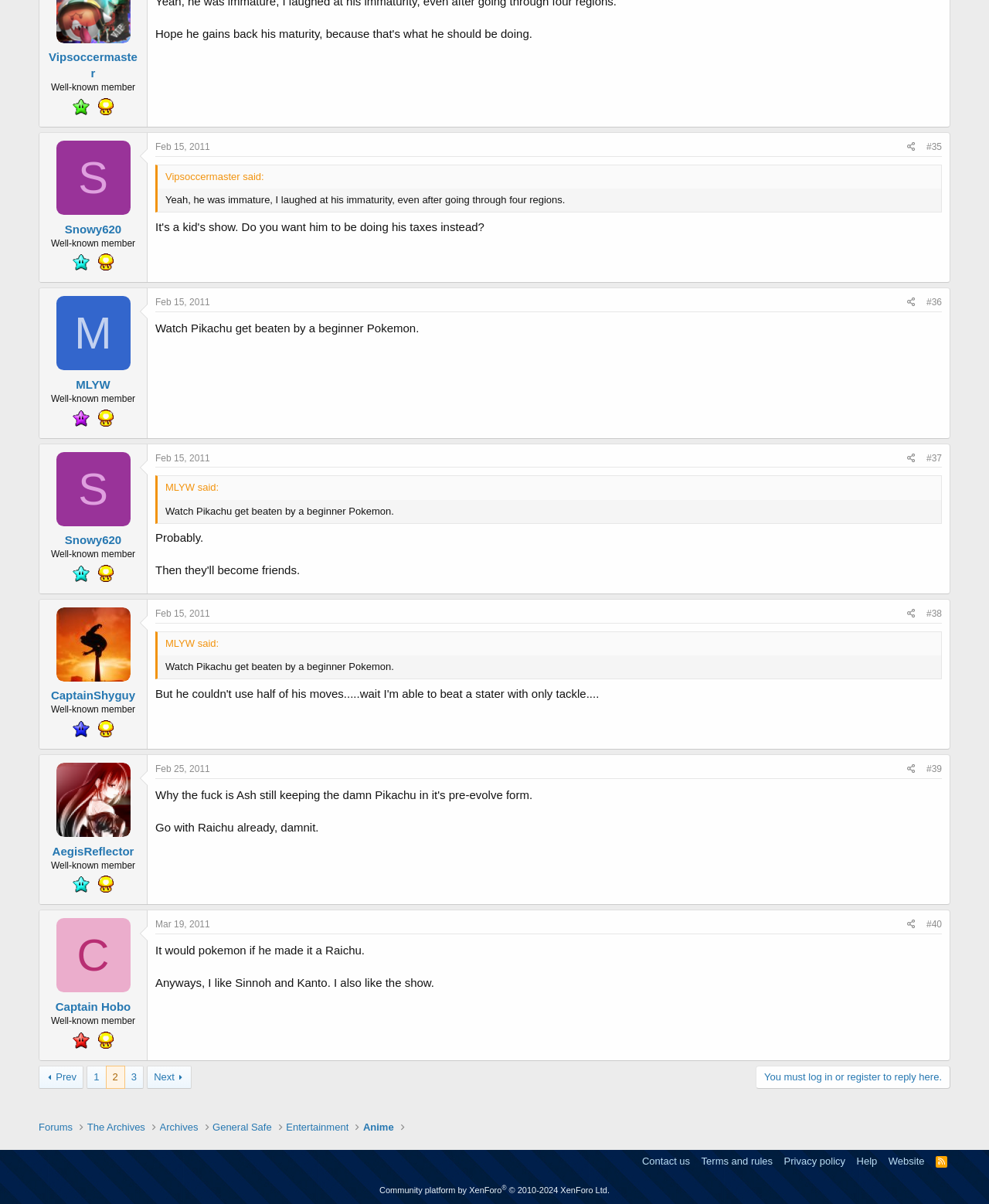Locate the UI element described by parent_node: Platform Services aria-label="Close navigation" and provide its bounding box coordinates. Use the format (top-left x, top-left y, bottom-right x, bottom-right y) with all values as floating point numbers between 0 and 1.

None